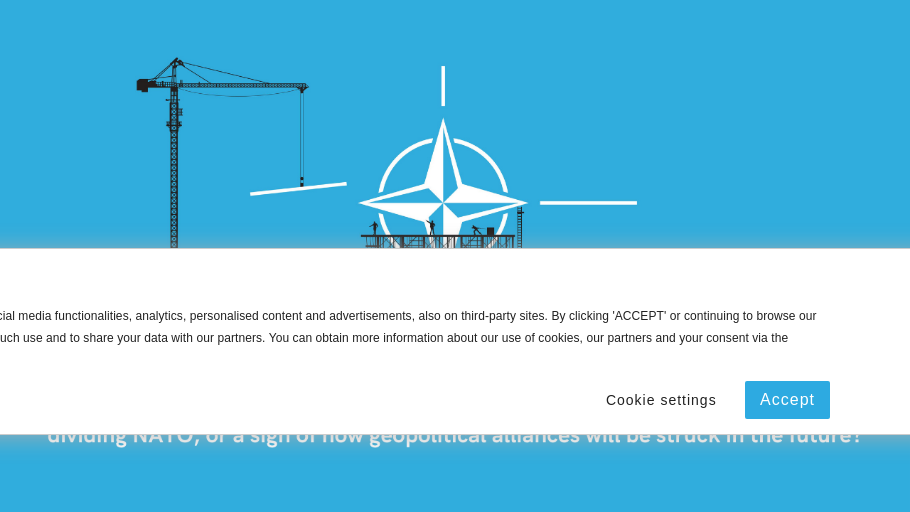What symbol is prominently displayed in the graphic?
Please provide a single word or phrase as your answer based on the image.

NATO star emblem